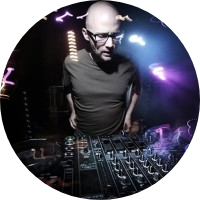Explain the image in a detailed and thorough manner.

The image features a renowned DJ and electronic music artist, Moby, deeply engaged in a live performance. He stands in front of a DJ mixer, intently focusing on his craft, surrounded by vibrant, colorful lights that create an energetic atmosphere. Moby, known for his contributions to various electronic music genres, including tech house and deep house, brings a unique style to the stage. With a distinctive look characterized by a bald head and glasses, he embodies the spirit of contemporary DJ culture, showcasing a blend of artistry and technical skill that captivates audiences worldwide. This moment captures the essence of live electronic music, where creativity and technology converge to create unforgettable experiences.